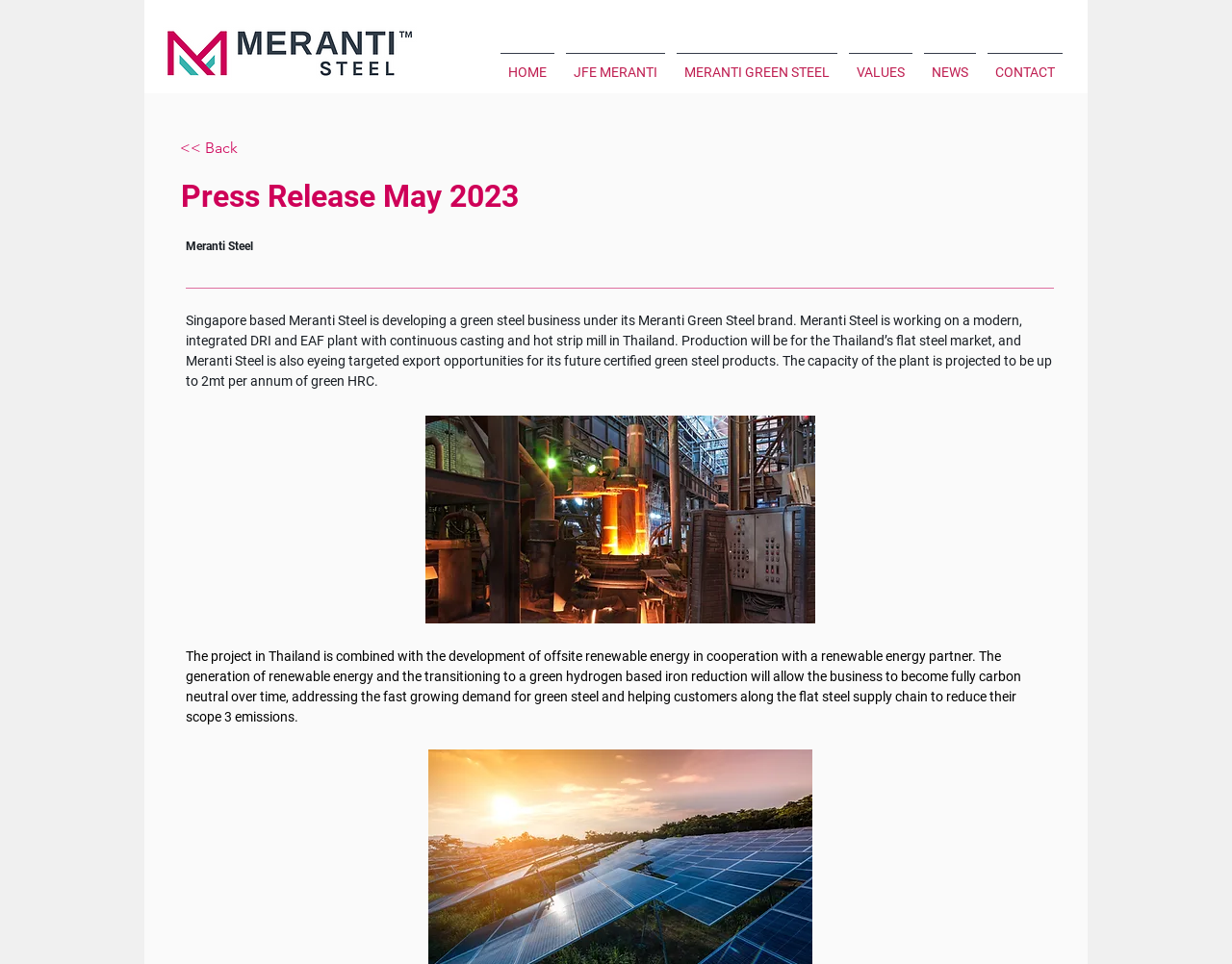Generate a comprehensive caption for the webpage you are viewing.

The webpage is about a press release from Meranti Steel in May 2023. At the top left corner, there is a logo of Meranti Steel, which is an image link. Next to the logo, there is a navigation menu with seven links: HOME, JFE MERANTI, MERANTI GREEN STEEL, VALUES, NEWS, and CONTACT. These links are aligned horizontally and take up most of the top section of the page.

Below the navigation menu, there is a heading that reads "Press Release May 2023" in a larger font size. Underneath the heading, there is a subheading that reads "Meranti Steel" in a smaller font size. 

The main content of the page is divided into two paragraphs. The first paragraph describes Meranti Steel's green steel business, including its development of a modern plant in Thailand and its production capacity. The second paragraph explains the project's focus on renewable energy and its goal to become fully carbon neutral over time.

At the top right corner, there is a link that reads "<< Back", which is likely a navigation button to go back to the previous page.